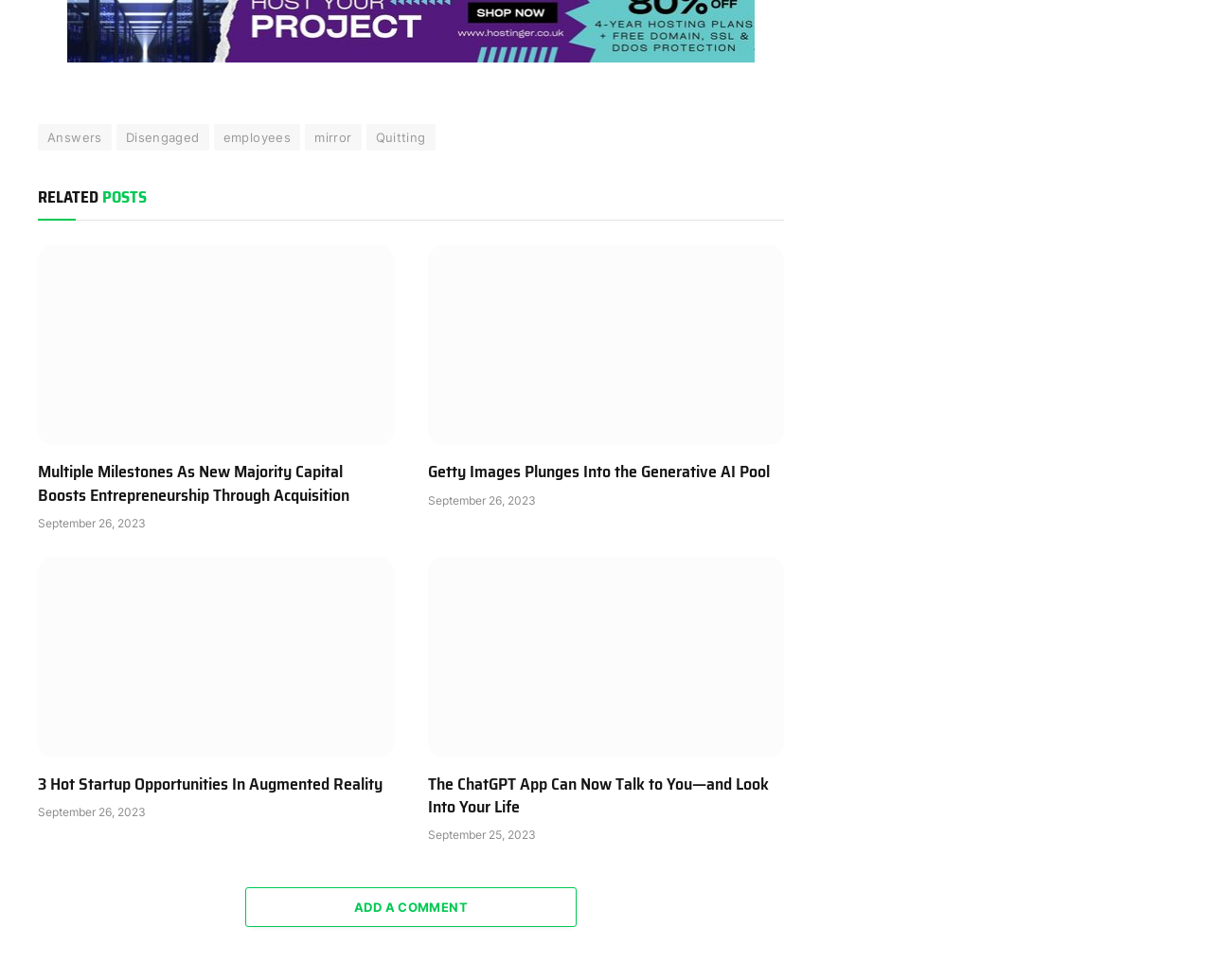Extract the bounding box coordinates for the UI element described by the text: "Add A Comment". The coordinates should be in the form of [left, top, right, bottom] with values between 0 and 1.

[0.202, 0.906, 0.476, 0.946]